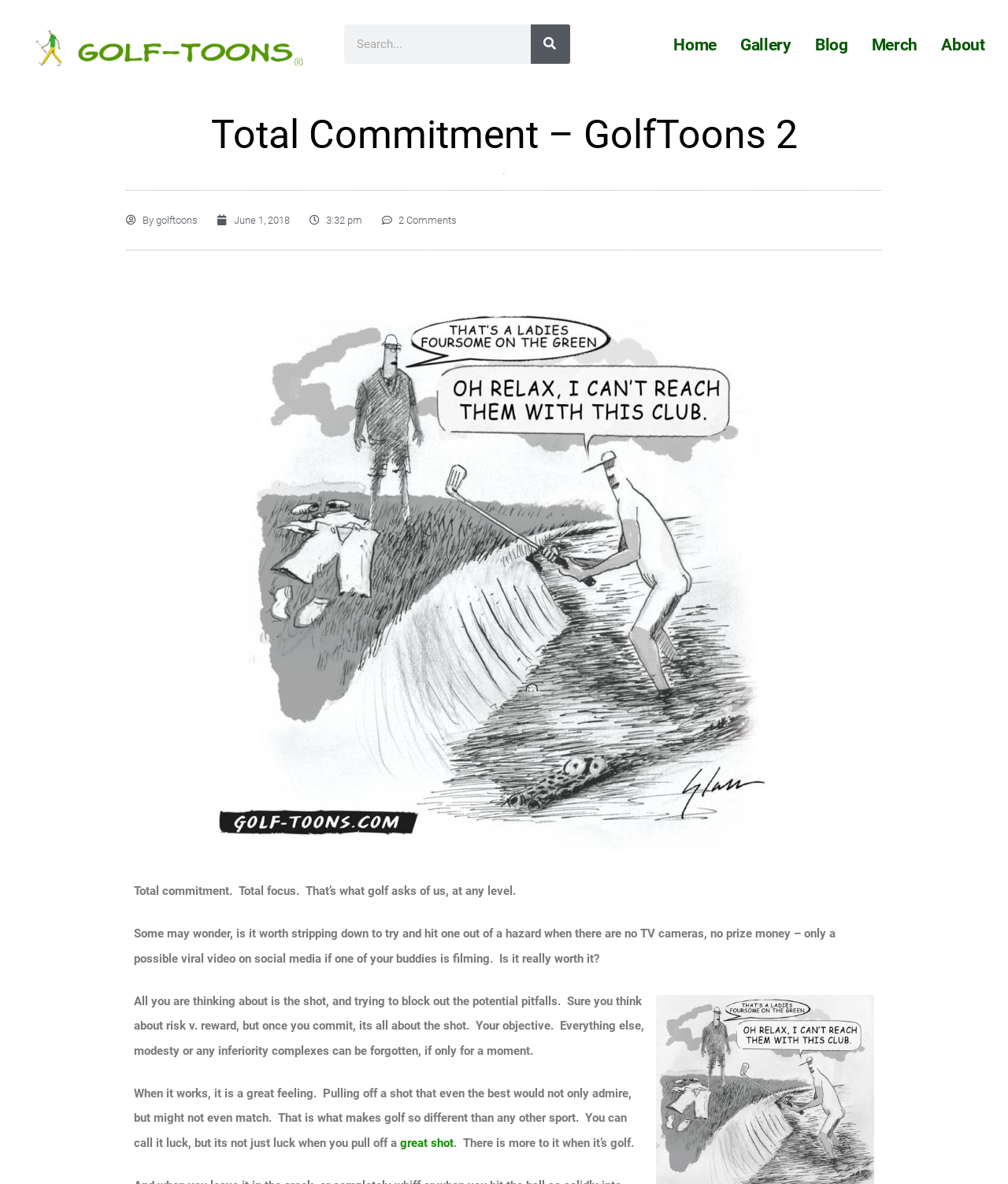What is the golfer wearing in the main image?
Could you please answer the question thoroughly and with as much detail as possible?

The main image on the webpage shows a male golfer standing in a water hazard, and the description of the image states that he is wearing no clothes, oblivious to anyone watching him because he is so focused on hitting a good golf shot.